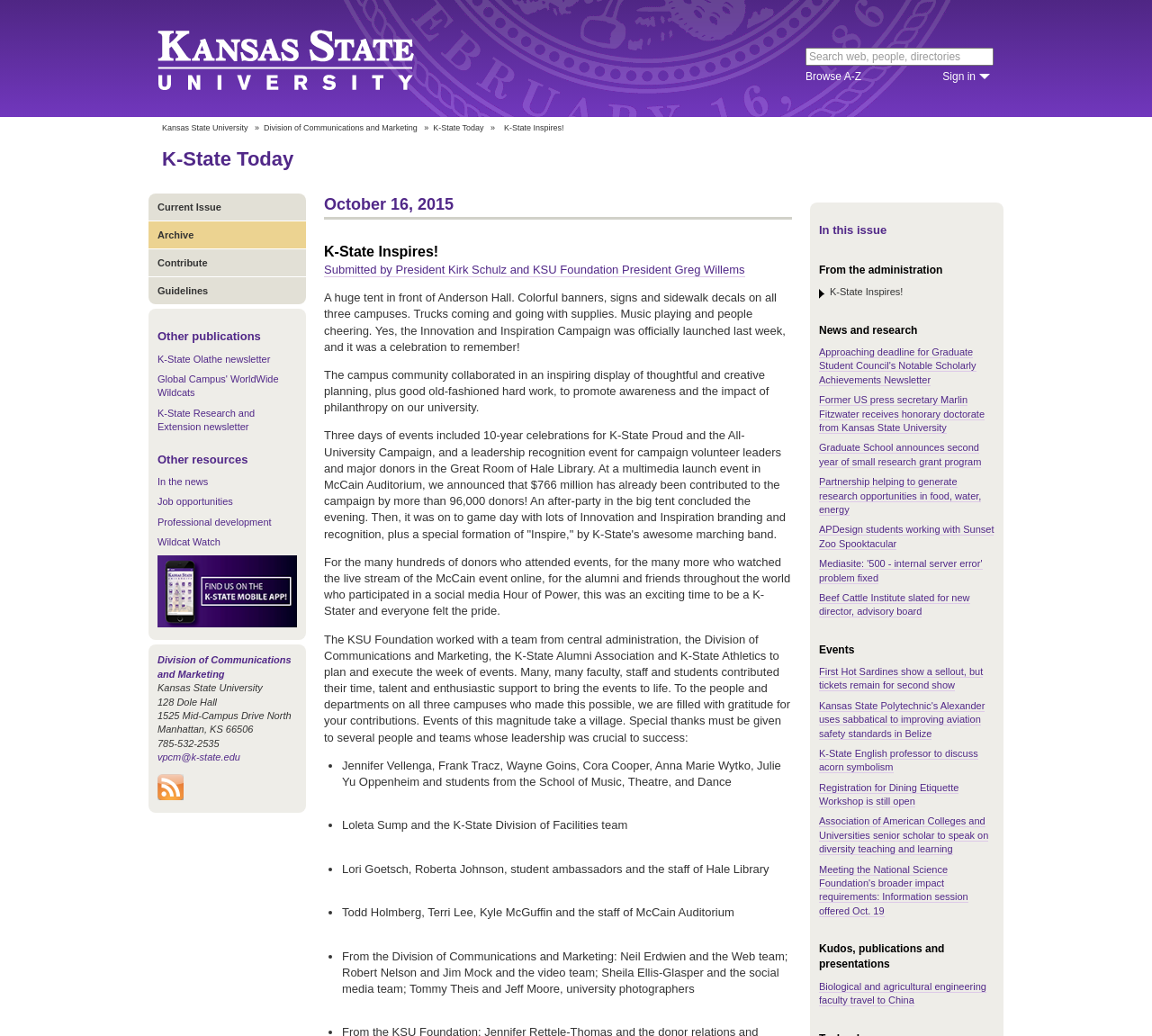Find the bounding box coordinates of the area that needs to be clicked in order to achieve the following instruction: "Sign in". The coordinates should be specified as four float numbers between 0 and 1, i.e., [left, top, right, bottom].

[0.818, 0.067, 0.859, 0.081]